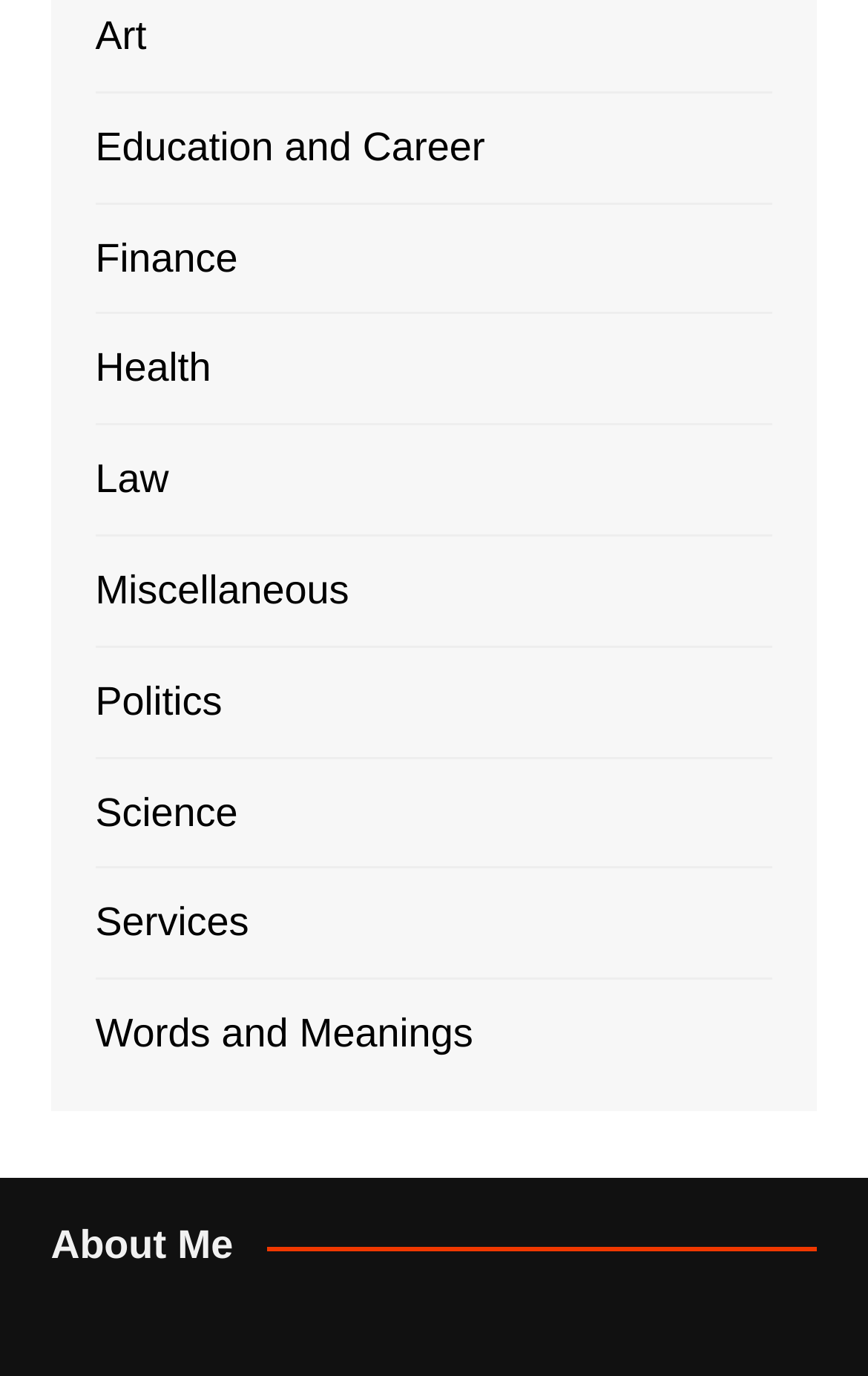Specify the bounding box coordinates of the element's area that should be clicked to execute the given instruction: "Learn about hypnotherapy". The coordinates should be four float numbers between 0 and 1, i.e., [left, top, right, bottom].

None